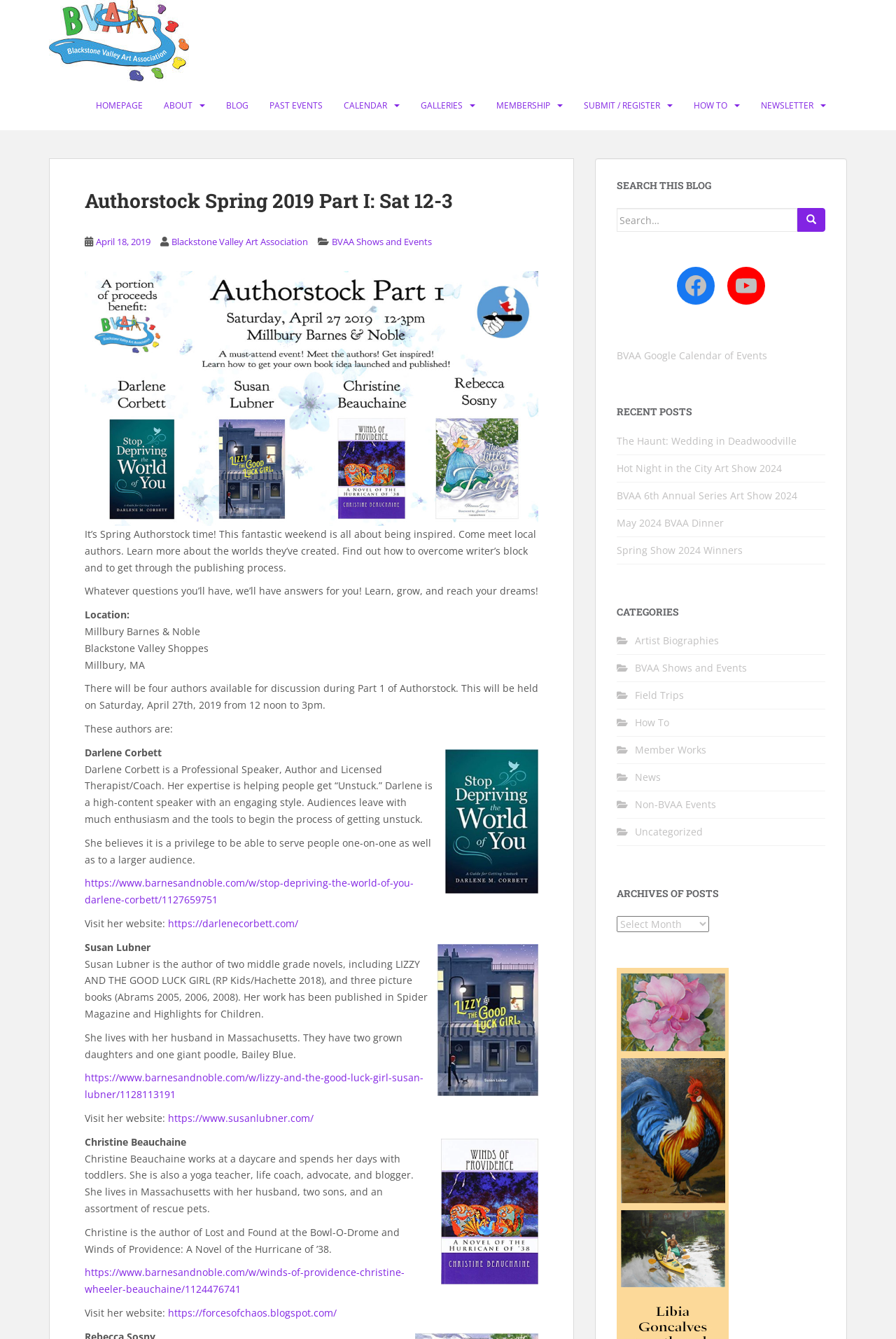What is the name of the second author mentioned on the webpage?
Based on the screenshot, provide a one-word or short-phrase response.

Susan Lubner